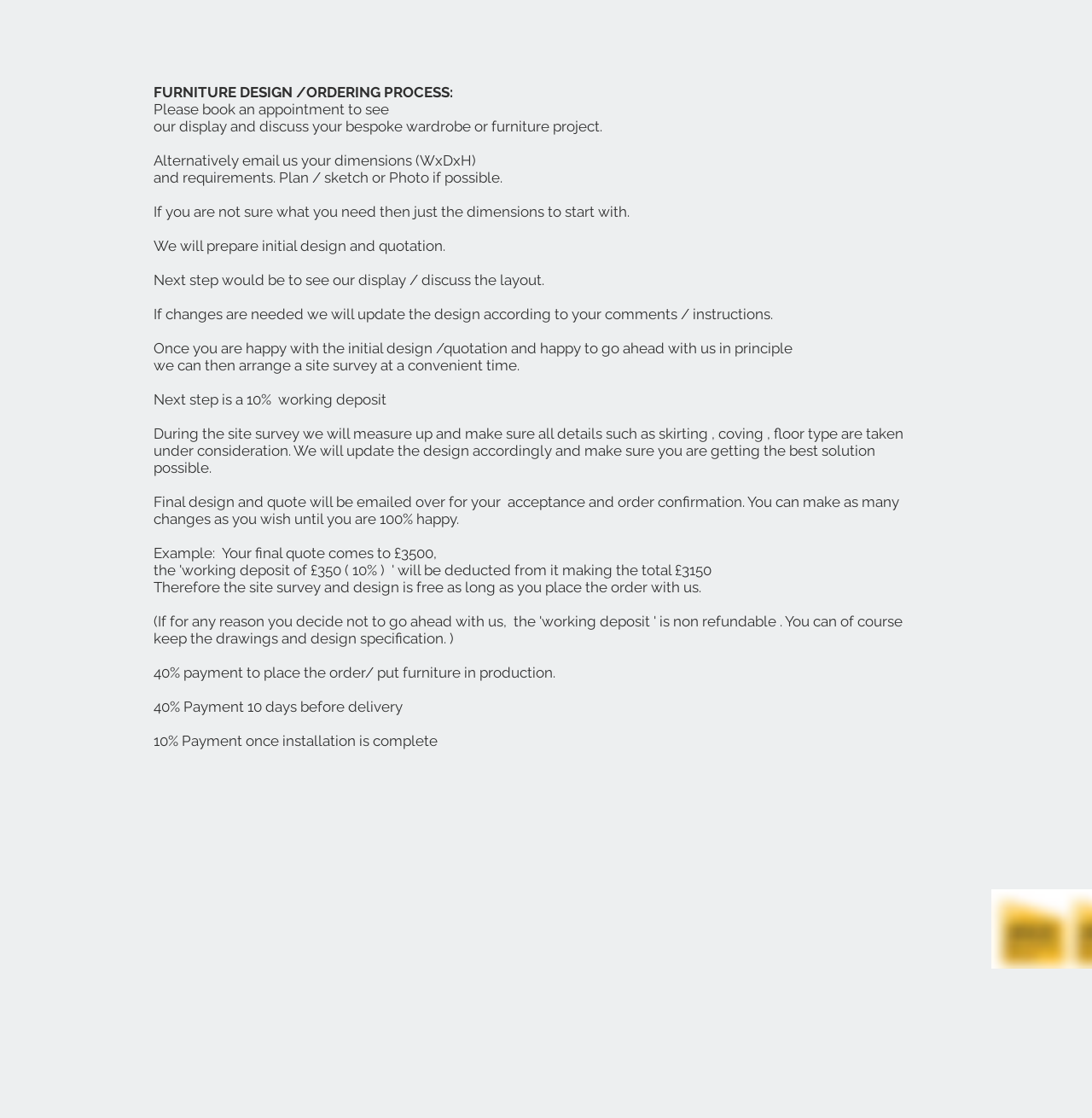Provide a one-word or short-phrase response to the question:
What social media platforms are available?

Four platforms